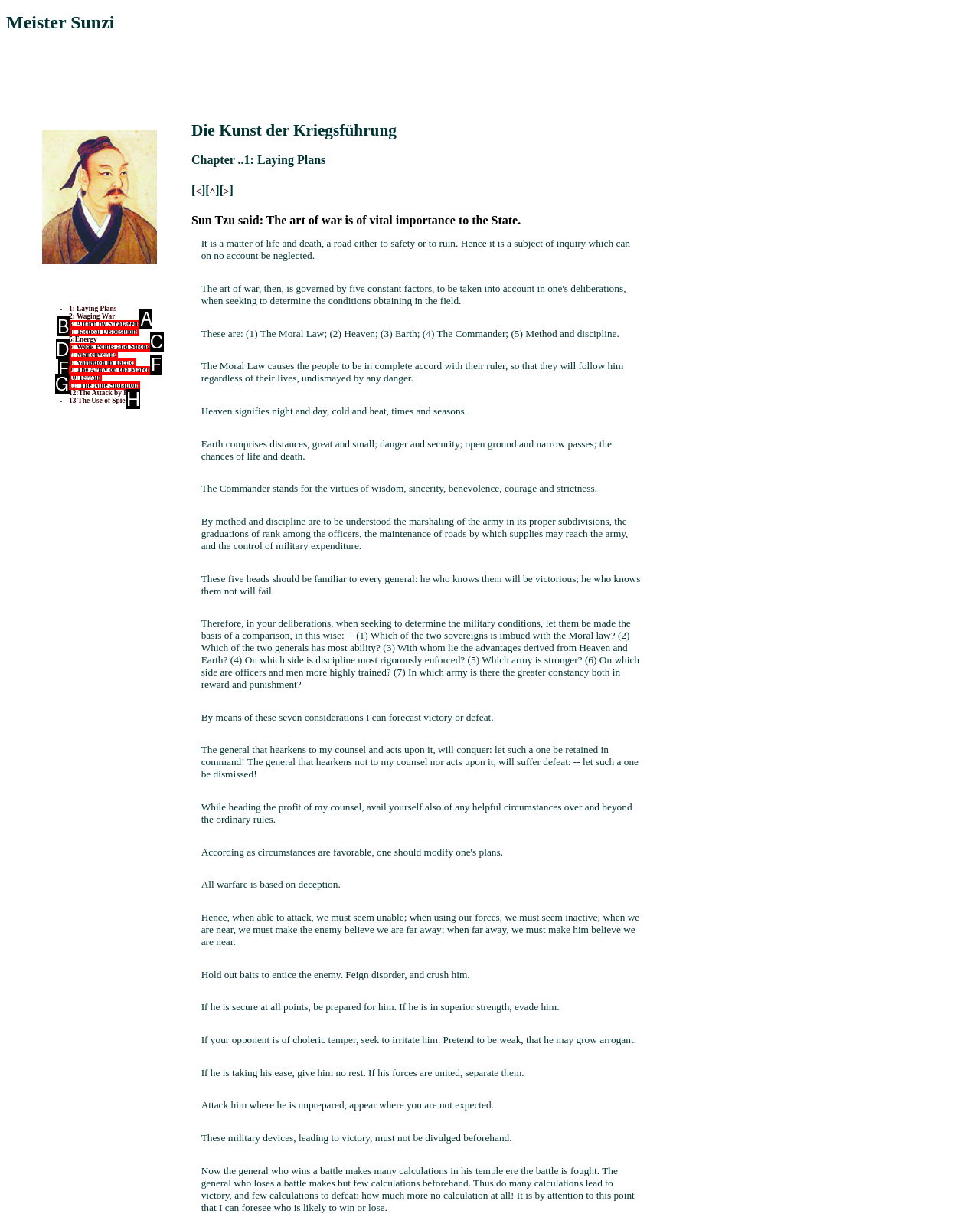Tell me which one HTML element best matches the description: Launch Answer with the option's letter from the given choices directly.

None